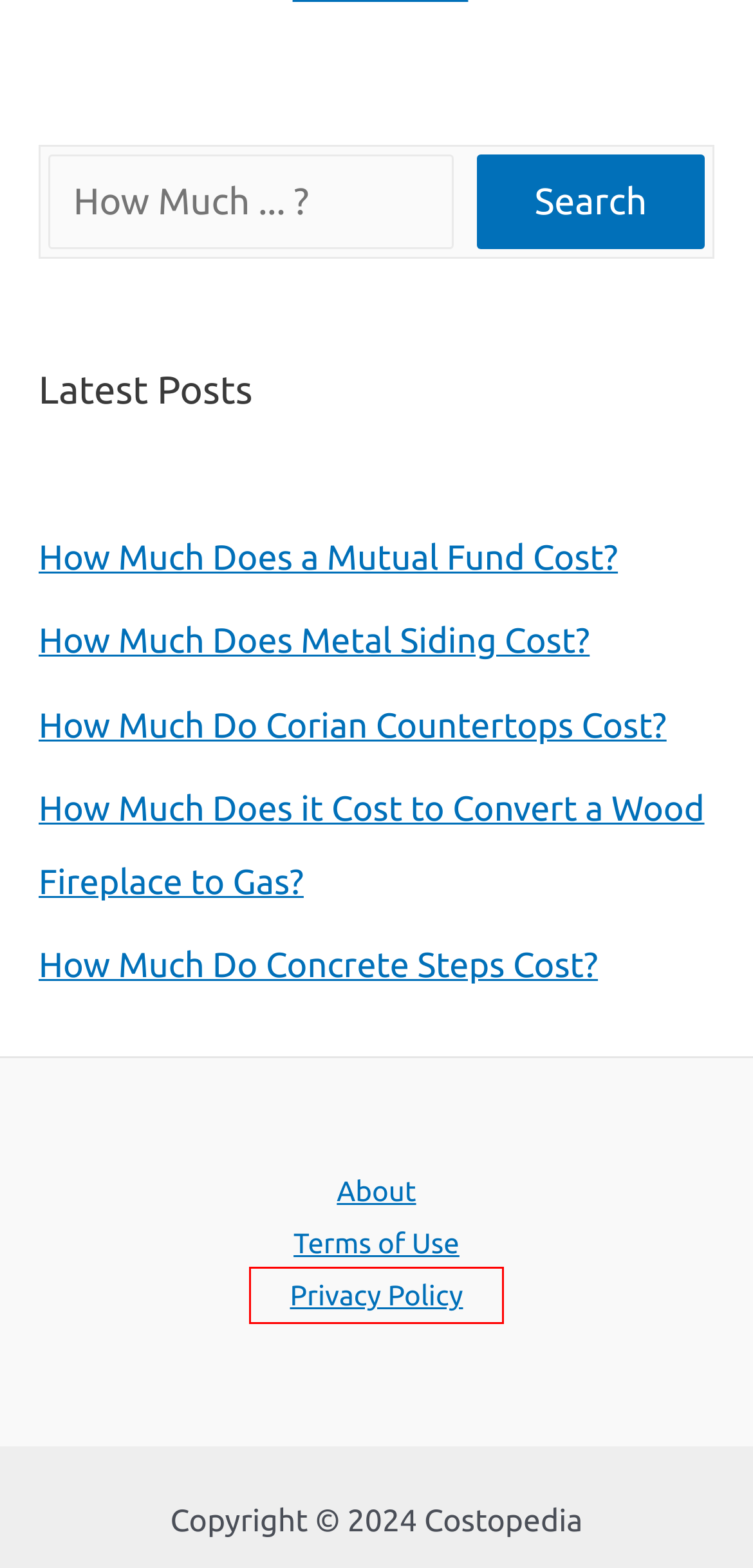You have a screenshot of a webpage with a red bounding box around a UI element. Determine which webpage description best matches the new webpage that results from clicking the element in the bounding box. Here are the candidates:
A. Privacy Policy - Costopedia
B. How Much Does a Mutual Fund Cost? - Costopedia
C. How Much Do Corian Countertops Cost? - Costopedia
D. We are Costopedia! - Costopedia
E. How Much Does Metal Siding Cost? - Costopedia
F. How Much Do Concrete Steps Cost? - Costopedia
G. How Much Does it Cost to Convert a Wood Fireplace to Gas? - Costopedia
H. Terms of Use - Costopedia

A